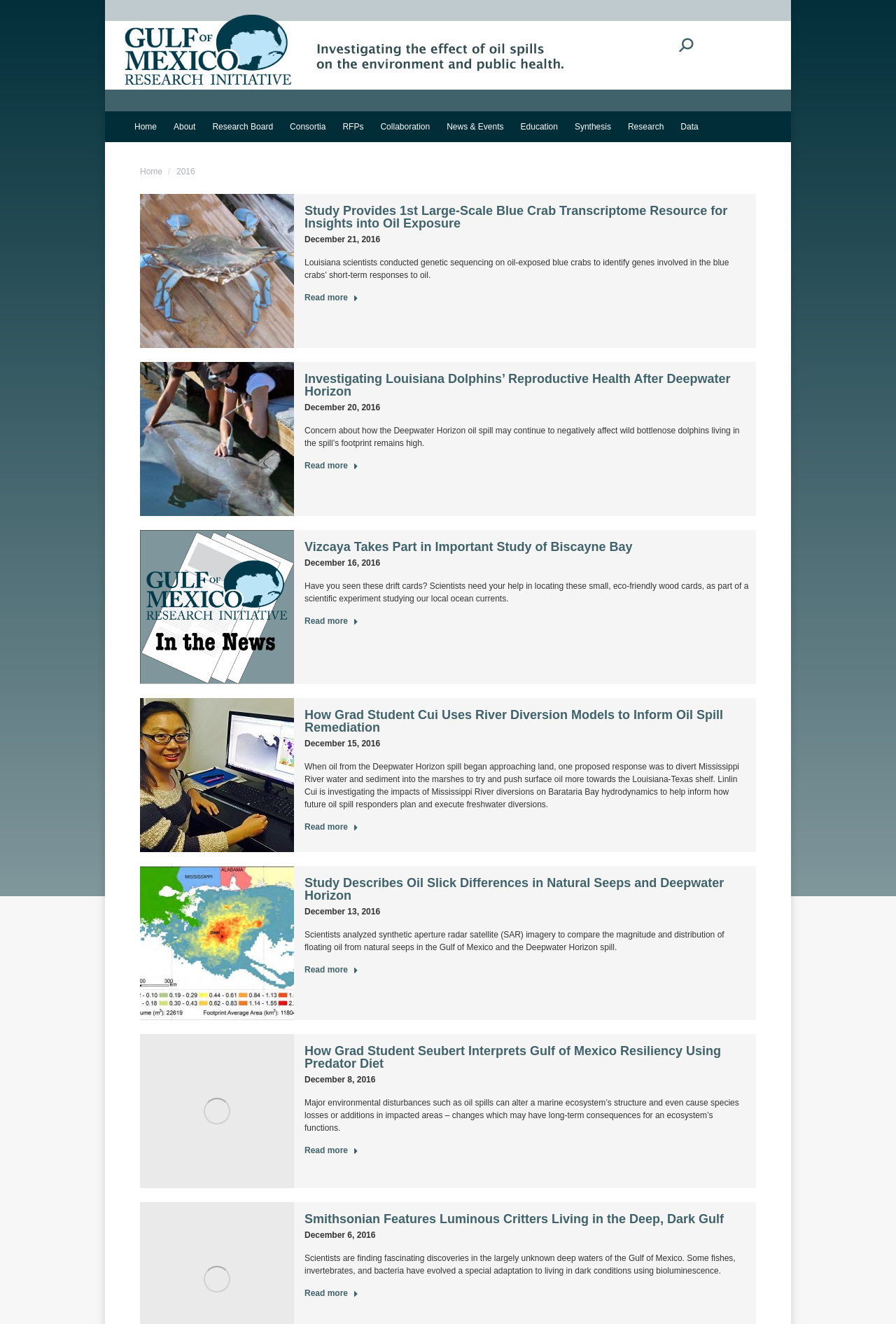Determine the bounding box coordinates for the area that needs to be clicked to fulfill this task: "Go to Top". The coordinates must be given as four float numbers between 0 and 1, i.e., [left, top, right, bottom].

[0.961, 0.65, 0.992, 0.672]